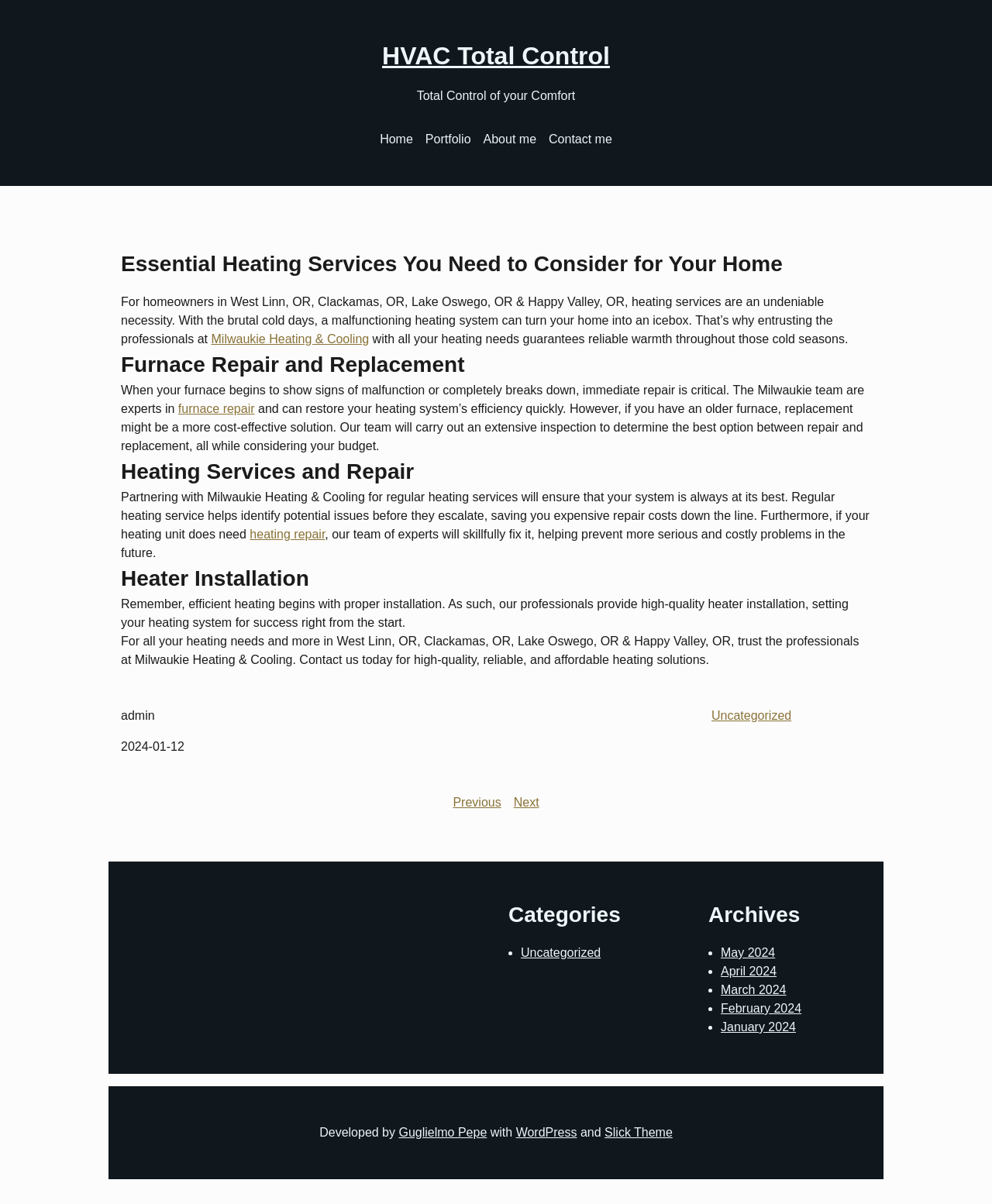Determine the coordinates of the bounding box for the clickable area needed to execute this instruction: "Contact Milwaukie Heating & Cooling".

[0.213, 0.276, 0.372, 0.287]